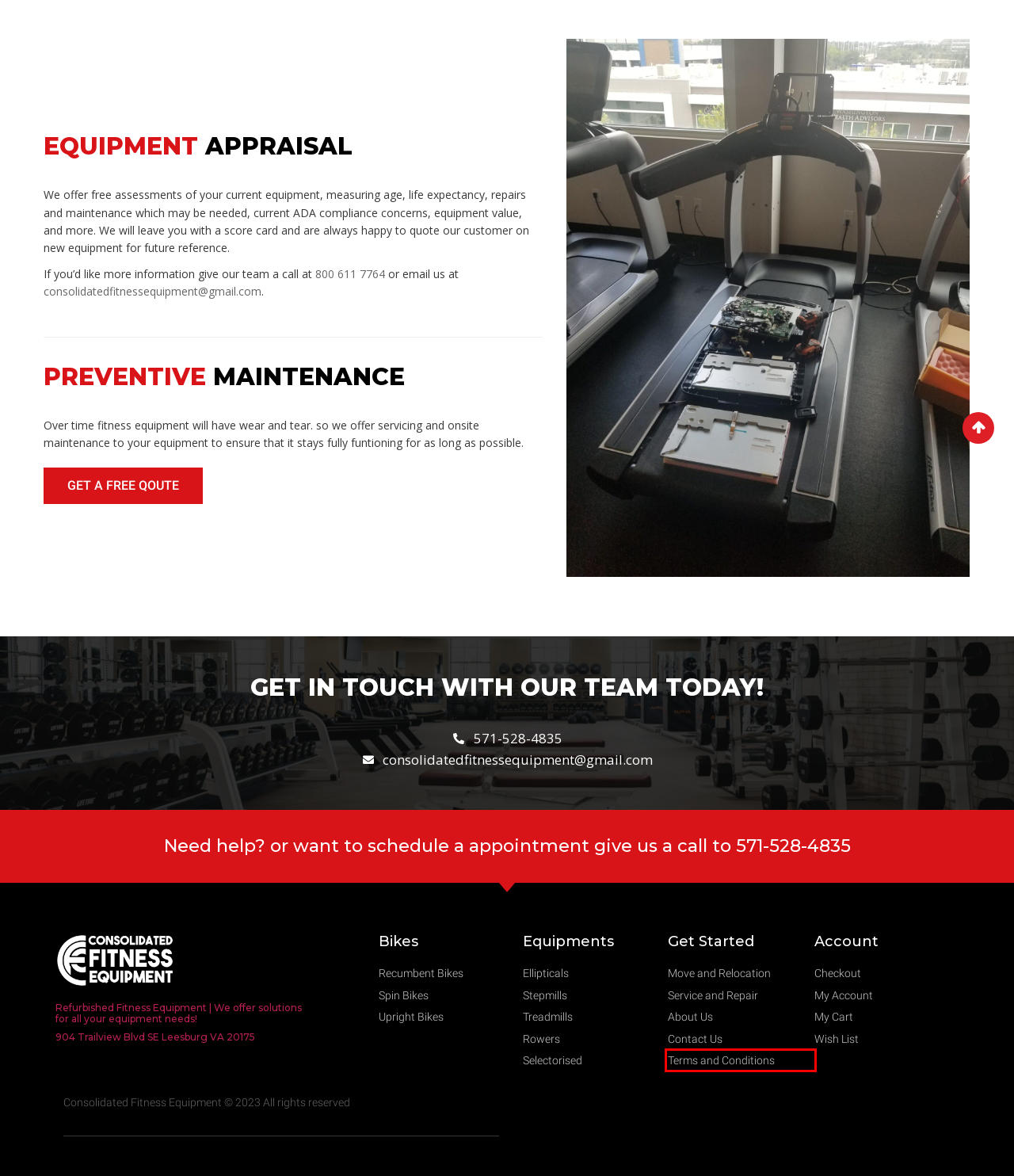Given a screenshot of a webpage with a red rectangle bounding box around a UI element, select the best matching webpage description for the new webpage that appears after clicking the highlighted element. The candidate descriptions are:
A. Exercise Upright Bike for Sale in USA | Consolidated LLC
B. Free Weight Exercises - Consolidated Fitness Equipment
C. Stepmills Archives - Consolidated Fitness Equipment
D. Recumbent Bike for Sale | Consolidated LLC
E. Terms and Conditions - Consolidated Fitness Equipment
F. Clearance Archives - Consolidated Fitness Equipment
G. Treadmills for Sale in USA | Consolidated LLC
H. My account - Consolidated Fitness Equipment

E